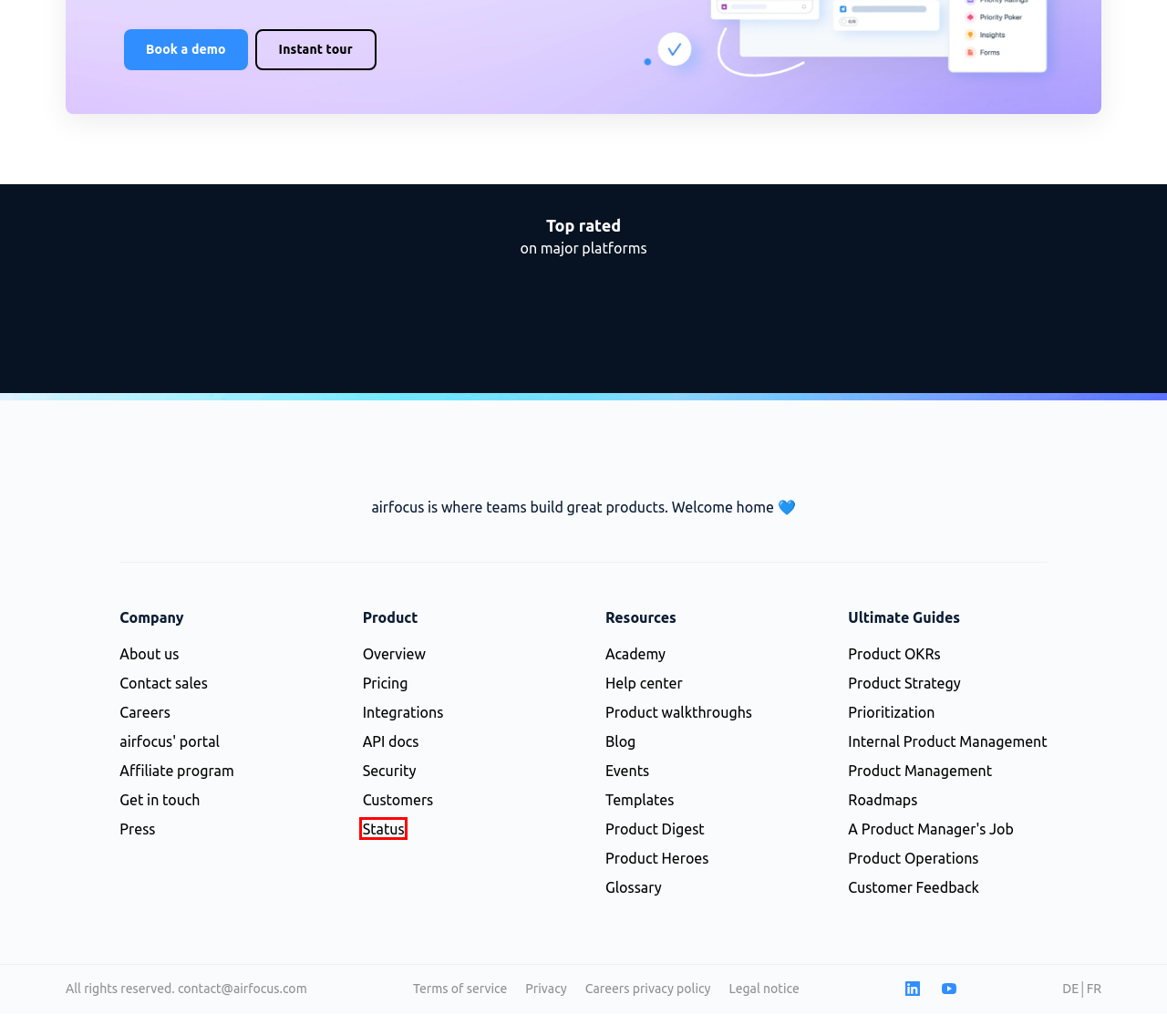You’re provided with a screenshot of a webpage that has a red bounding box around an element. Choose the best matching webpage description for the new page after clicking the element in the red box. The options are:
A. Product Management Job Titles and Hierarchy - Mind the Product
B. airfocus Instant Tour
C. Todd Little :: Complexity, Uncertainty, and Governance
D. What Is a User Story?
E. What Is Backlog Grooming? Definition, Goal and Advantages
F. airfocus help center
G. What is a Stakeholder? Definition & FAQ | airfocus
H. airfocus GmbH status

H